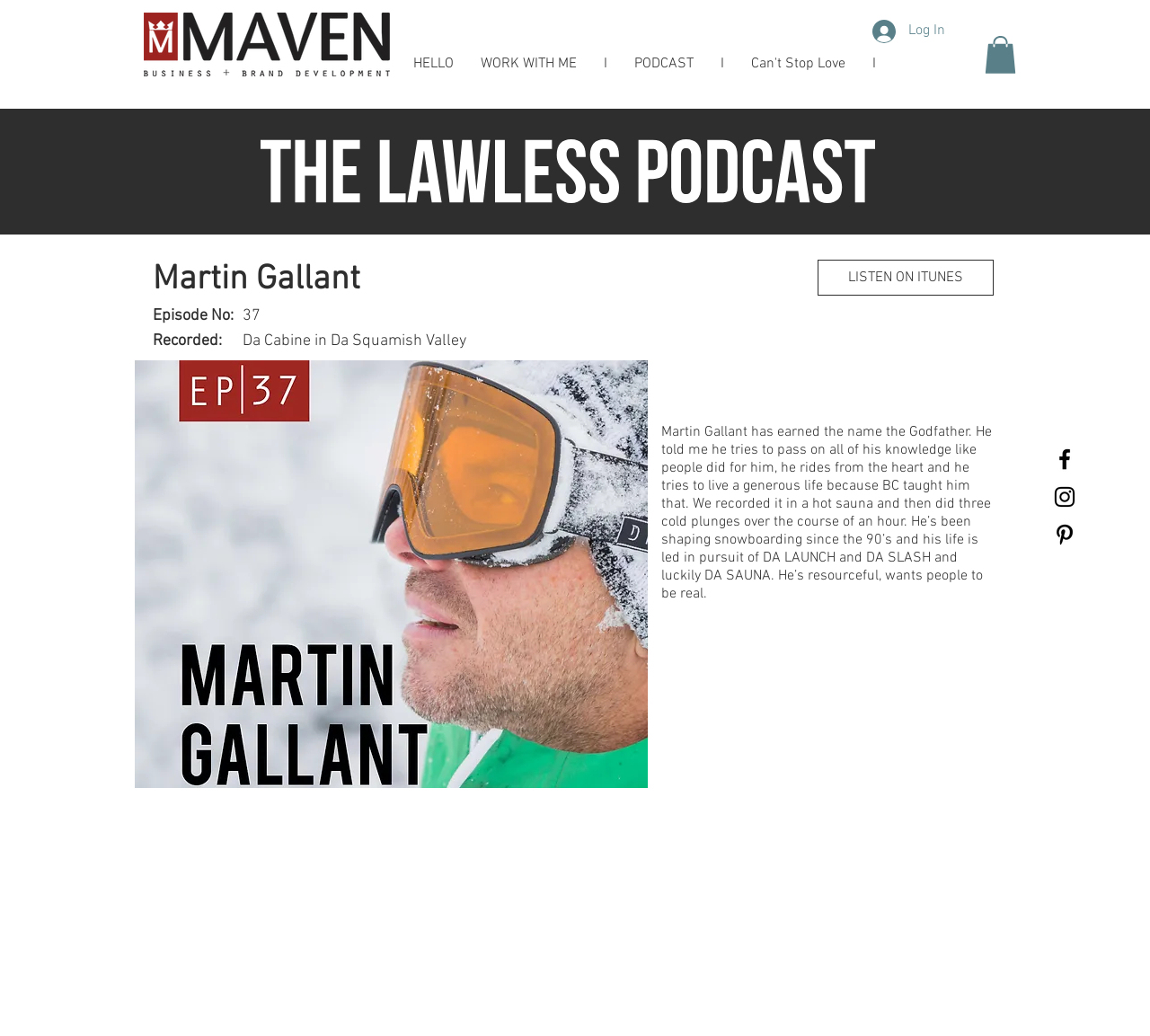What is the name of the podcast?
Examine the image closely and answer the question with as much detail as possible.

I found a link element with the text 'Can't Stop Love' which is likely the name of the podcast, as it is listed alongside other navigation links.